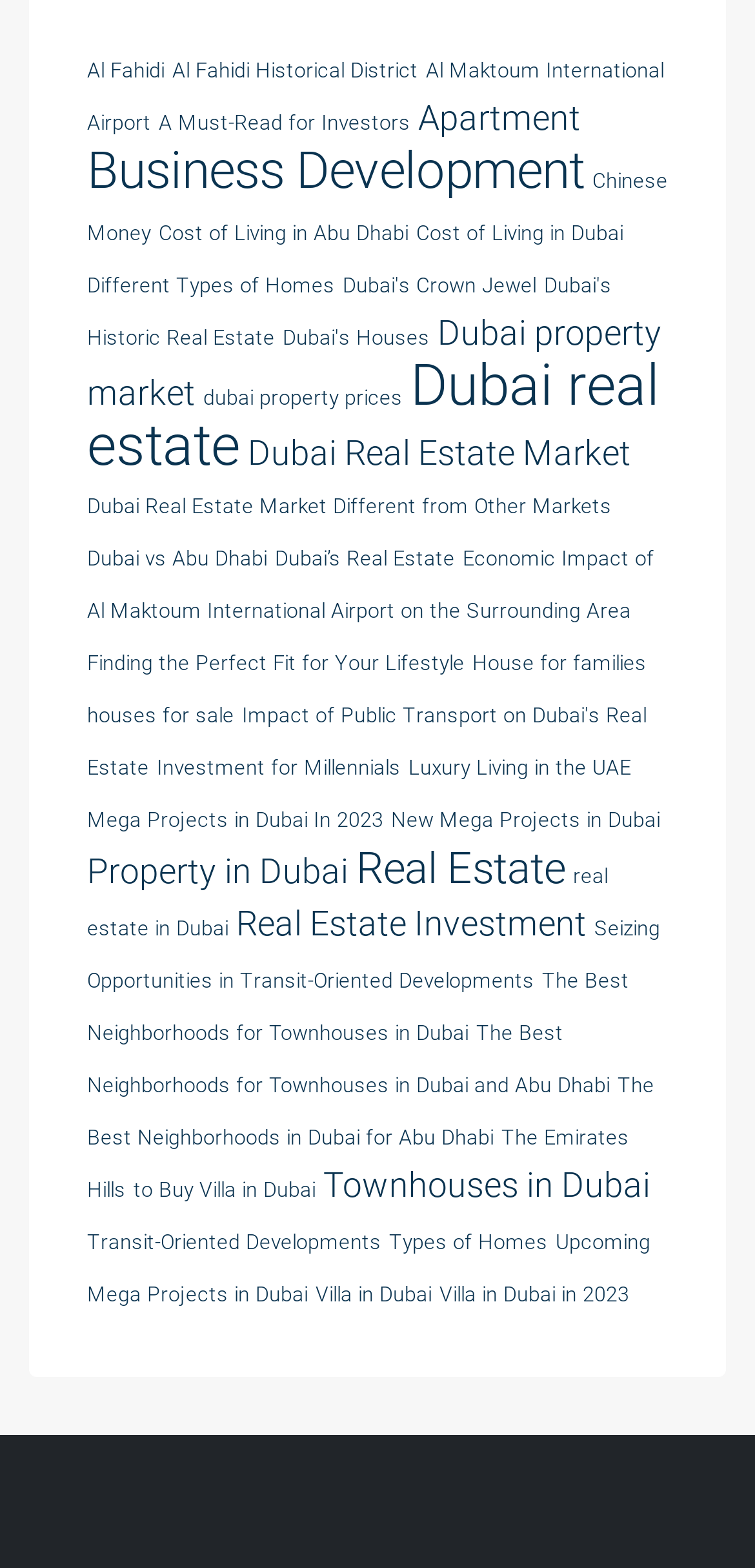Bounding box coordinates are specified in the format (top-left x, top-left y, bottom-right x, bottom-right y). All values are floating point numbers bounded between 0 and 1. Please provide the bounding box coordinate of the region this sentence describes: Apartment

[0.554, 0.063, 0.769, 0.088]